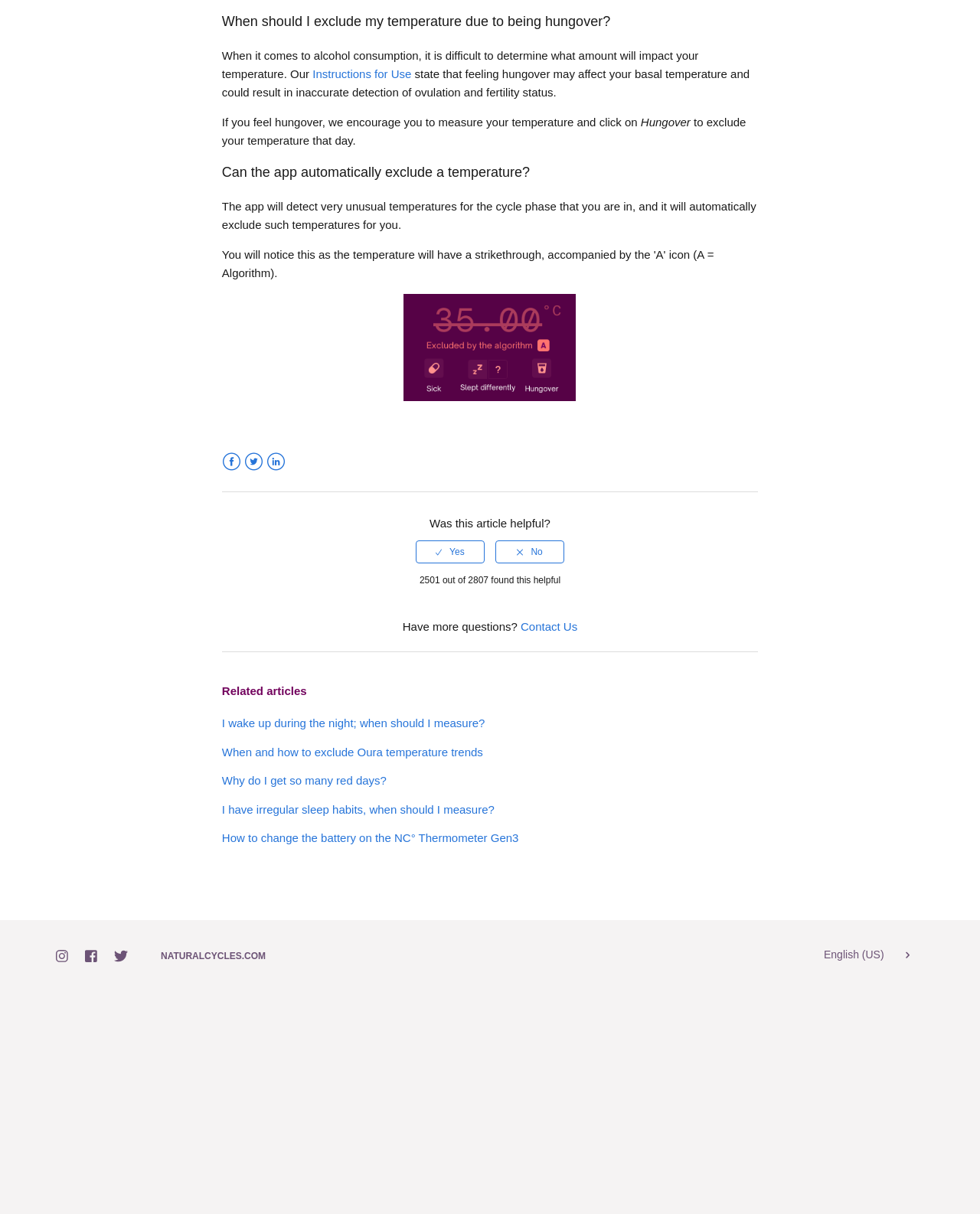How many people found this article helpful?
Using the image as a reference, give an elaborate response to the question.

The webpage displays a statistic that 2501 out of 2807 people found this article helpful, indicating the article's usefulness to its readers.